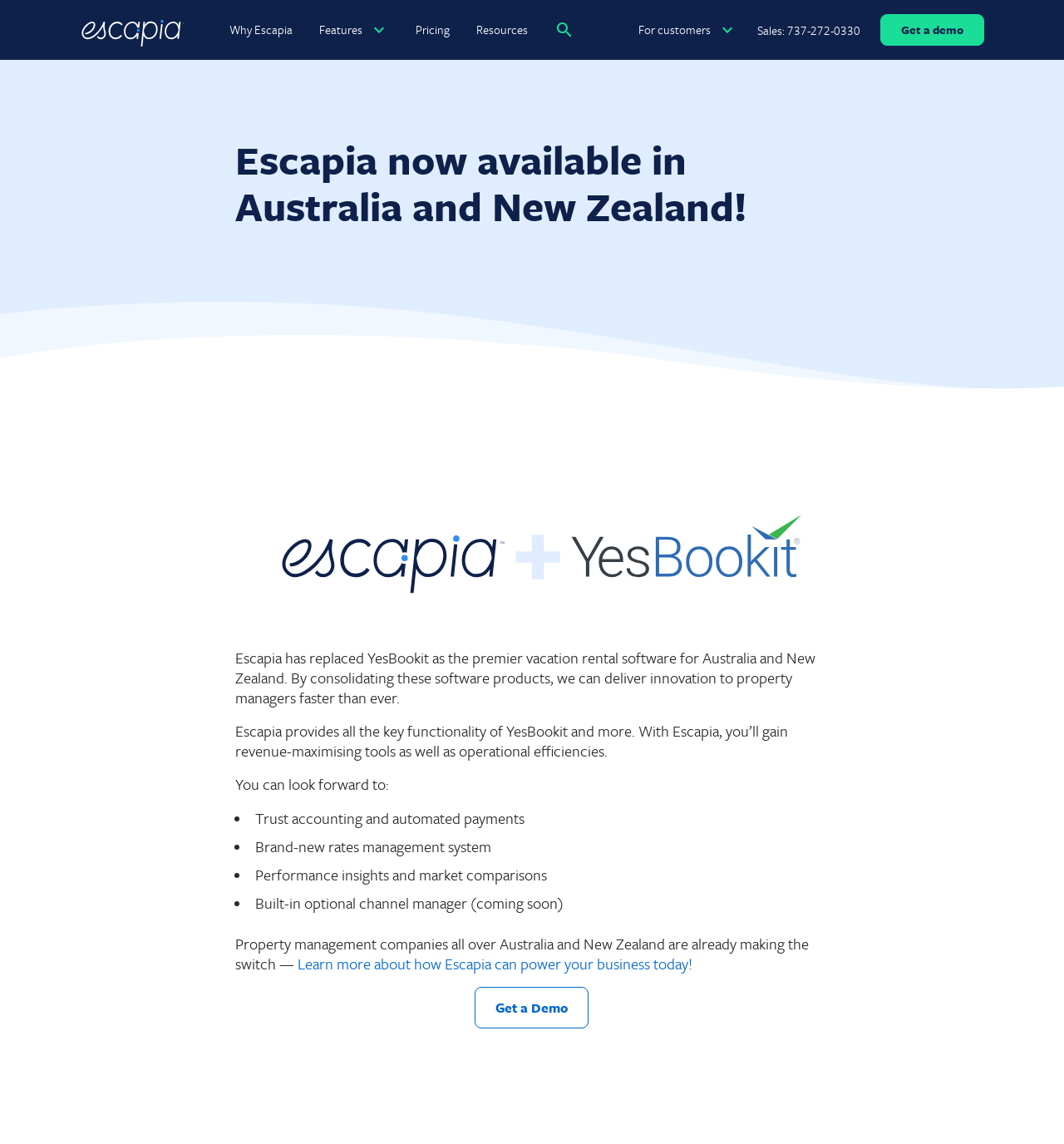Offer a detailed explanation of the webpage layout and contents.

The webpage is about Escapia, a vacation rental software that has replaced YesBookit in Australia and New Zealand. At the top left corner, there is a logo link and an image of the logo. The top navigation bar has six links: "Why Escapia", "Features", "Pricing", "Resources", "For customers", and a search link. On the right side of the navigation bar, there is a static text displaying a sales phone number.

Below the navigation bar, there is a prominent heading announcing the availability of Escapia in Australia and New Zealand. Next to the heading, there is an image of the Escapia and YesBookit logos stacked on top of each other. The main content of the page is divided into two sections. The first section explains that Escapia has replaced YesBookit and provides more features, including revenue-maximizing tools and operational efficiencies.

The second section lists the benefits of using Escapia, including trust accounting and automated payments, a brand-new rates management system, performance insights and market comparisons, and a built-in optional channel manager. Each benefit is marked with a bullet point. Below the list, there is a static text encouraging property management companies to switch to Escapia, followed by two calls-to-action links: "Learn more about how Escapia can power your business today!" and "Get a Demo". The "Get a Demo" link is also available at the top right corner of the page.